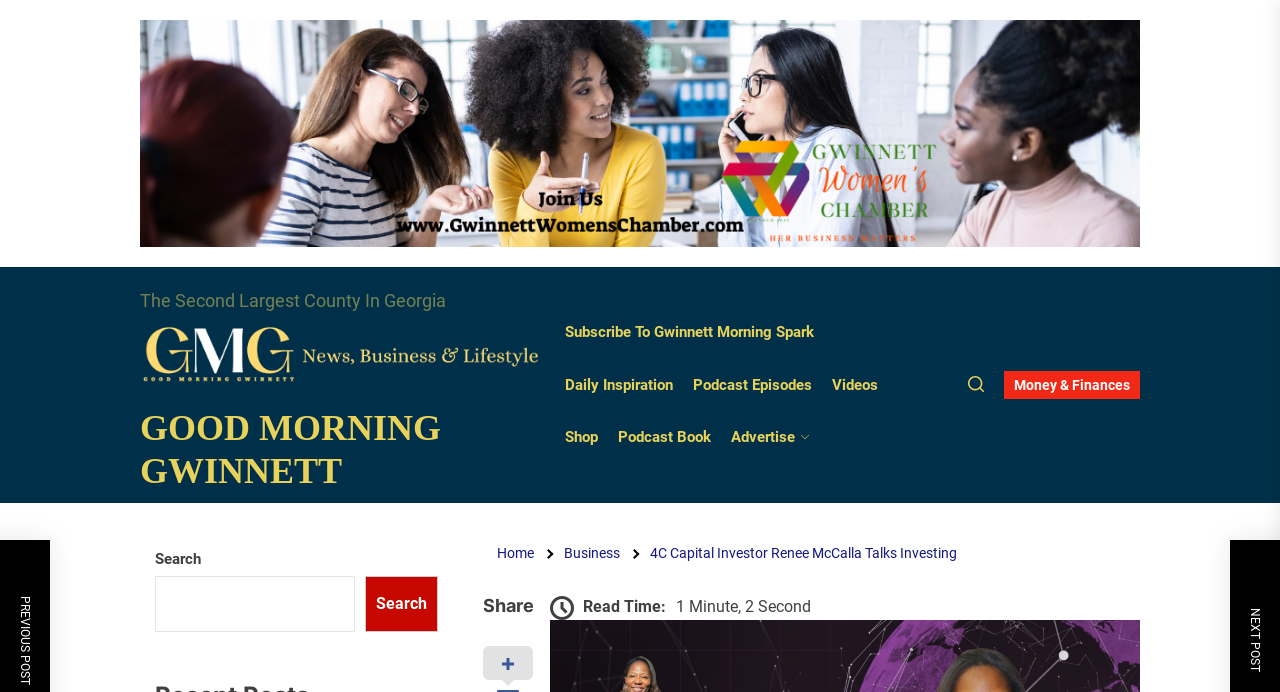Give a one-word or short phrase answer to the question: 
What is the name of the investor featured in the current episode?

Renee McCalla